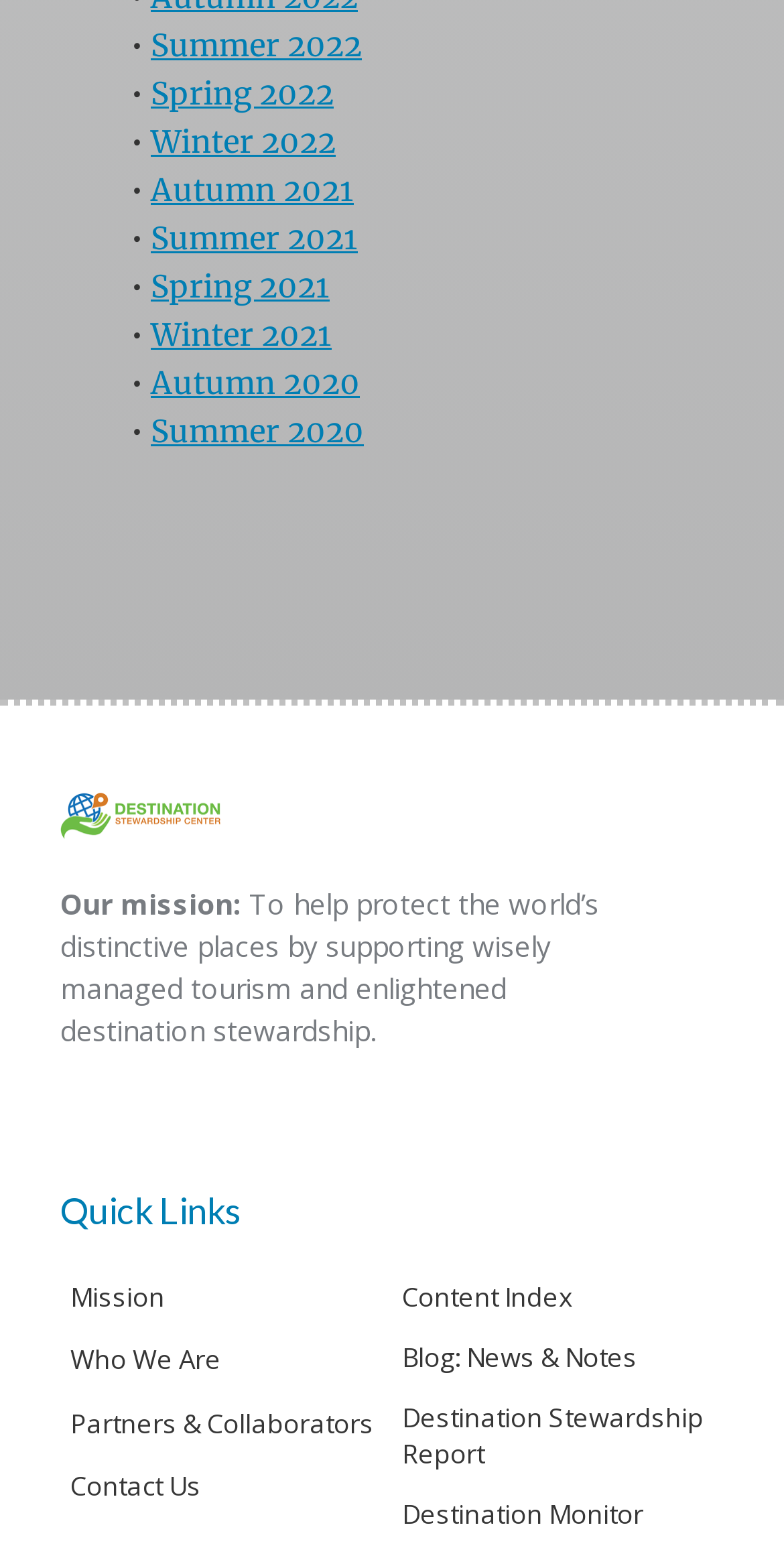Please determine the bounding box coordinates of the element's region to click in order to carry out the following instruction: "View Summer 2022". The coordinates should be four float numbers between 0 and 1, i.e., [left, top, right, bottom].

[0.192, 0.016, 0.462, 0.041]